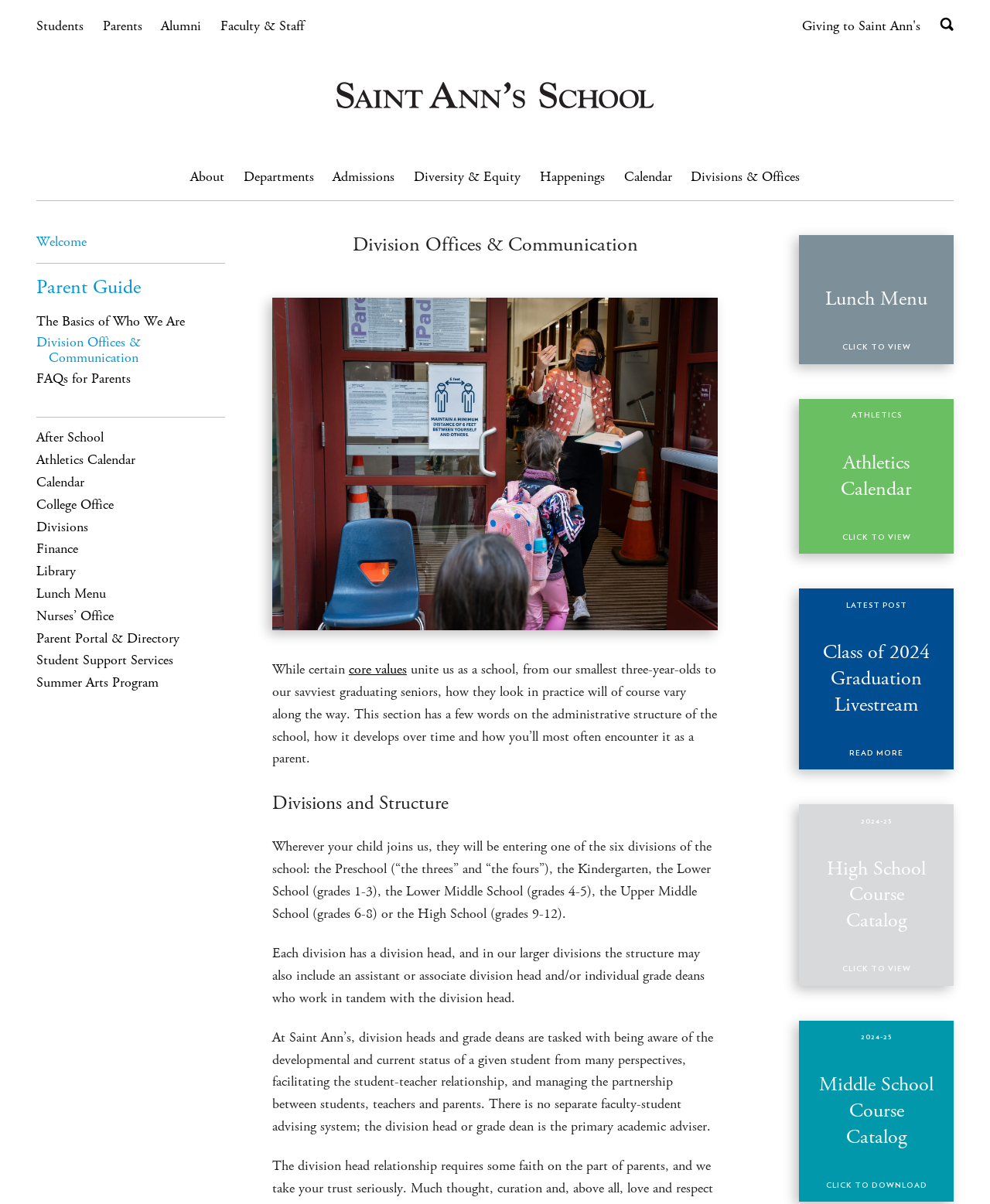What is the link 'Lunch Menu CLICK TO VIEW' for?
Based on the screenshot, give a detailed explanation to answer the question.

I found the answer by looking at the link in the sidebar, which has the text 'Lunch Menu CLICK TO VIEW'. This suggests that clicking on this link will take the user to a page where they can view the lunch menu.